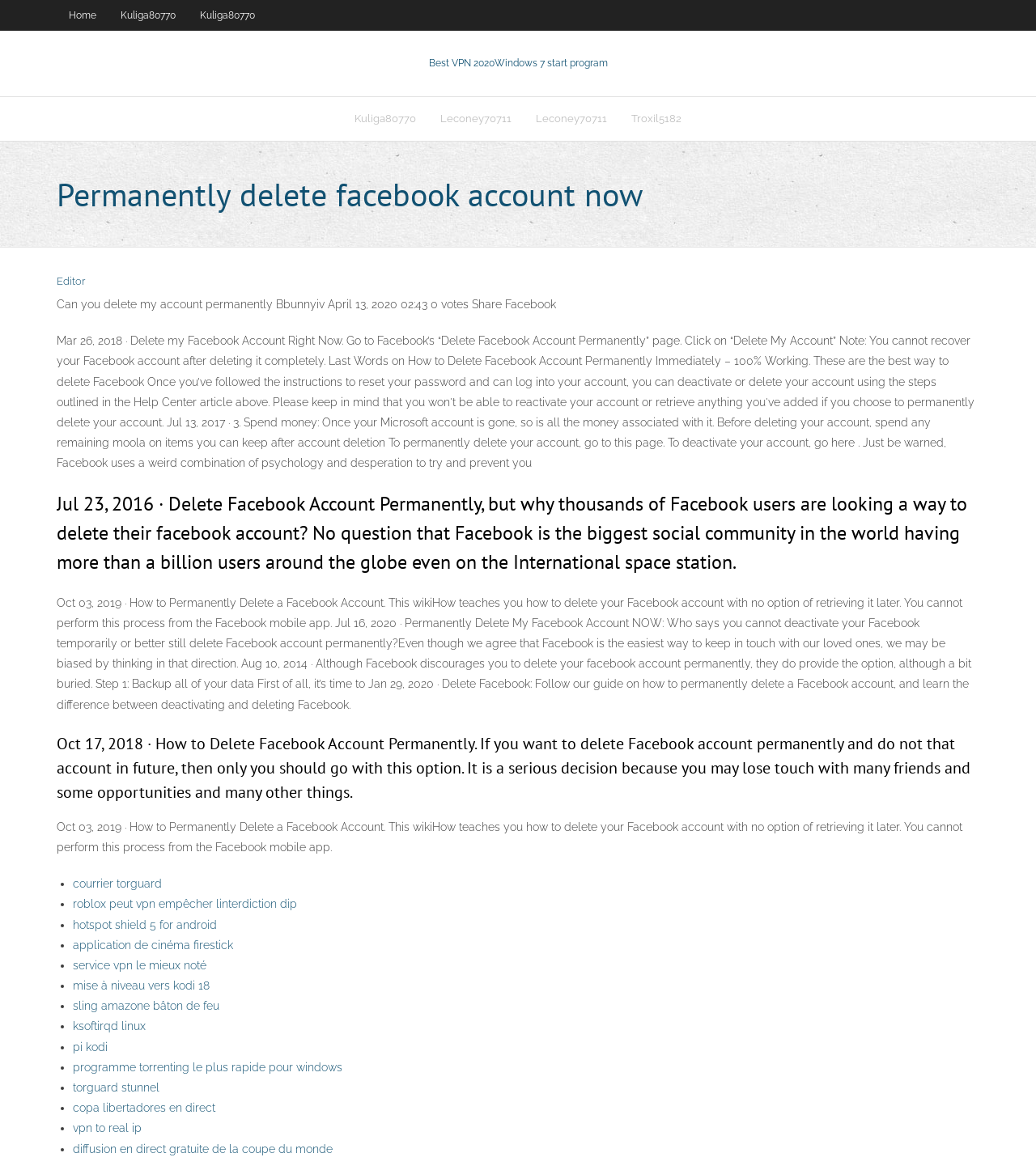Explain the webpage in detail.

This webpage appears to be a collection of articles and links related to deleting Facebook accounts permanently and VPN services. 

At the top of the page, there are three links: "Home", "Kuliga80770", and another "Kuliga80770". Below these links, there is a section with a heading "Best VPN 2020" and two generic elements with text "Best VPN 2020" and "VPN 2020". 

On the left side of the page, there is a table with four links: "Kuliga80770", "Leconey70711", "Leconey70711", and "Troxil5182". 

The main content of the page starts with a heading "Permanently delete facebook account now" followed by a paragraph of text asking to delete a Facebook account permanently. 

Below this, there are several headings and paragraphs discussing how to delete a Facebook account permanently, including step-by-step guides and warnings about the consequences of deleting an account. 

On the right side of the page, there is a list of links, each preceded by a bullet point, related to VPN services, such as "courrier torguard", "roblox peut vpn empêcher linterdiction dip", and "hotspot shield 5 for android". There are 15 links in total, each with a brief description. 

At the bottom of the page, there is a link to an "Editor" and a static text element with a brief description of Facebook.